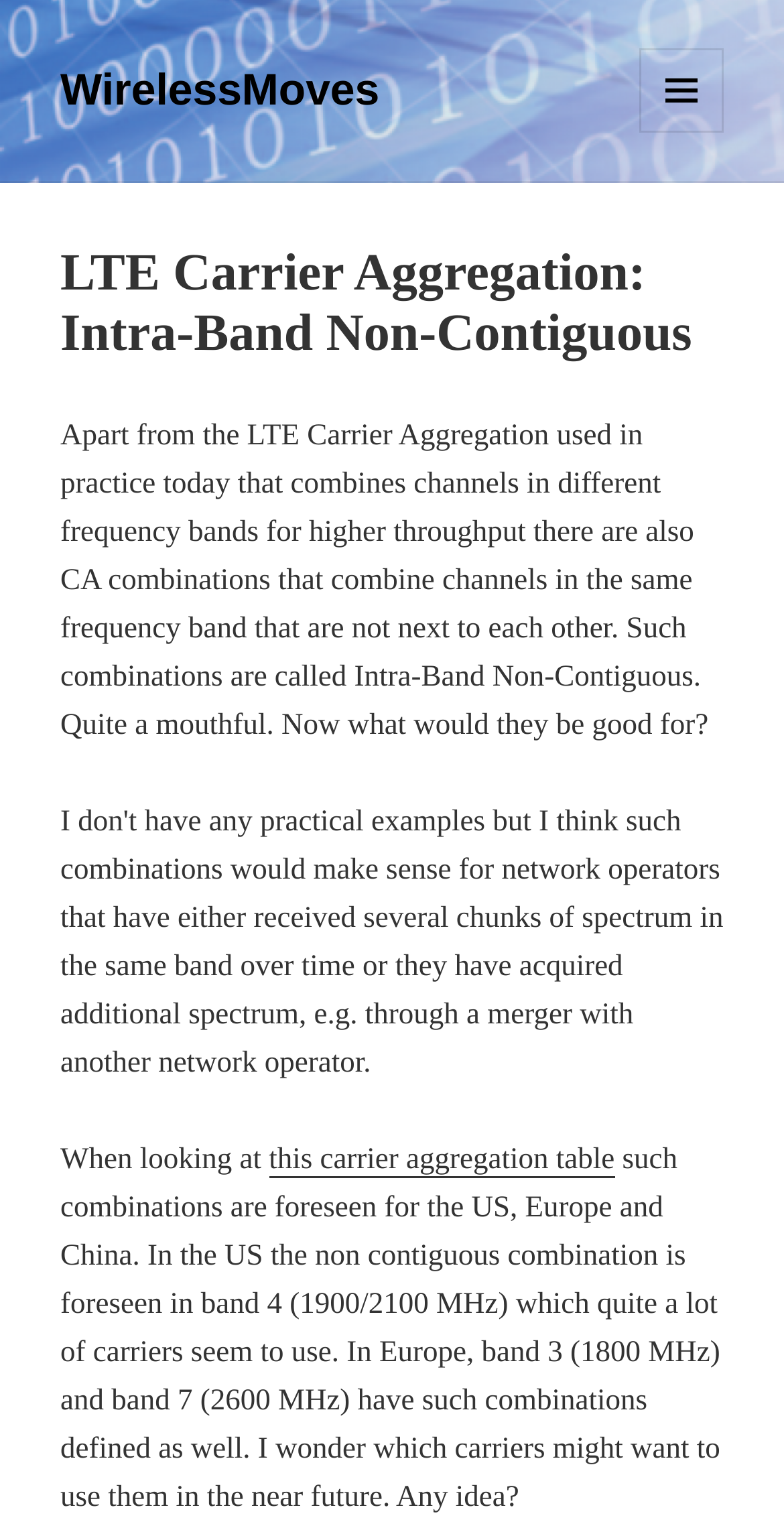What is the topic of this webpage?
Please provide a detailed and thorough answer to the question.

Based on the heading and the content of the webpage, it is clear that the topic of this webpage is LTE Carrier Aggregation, specifically Intra-Band Non-Contiguous.